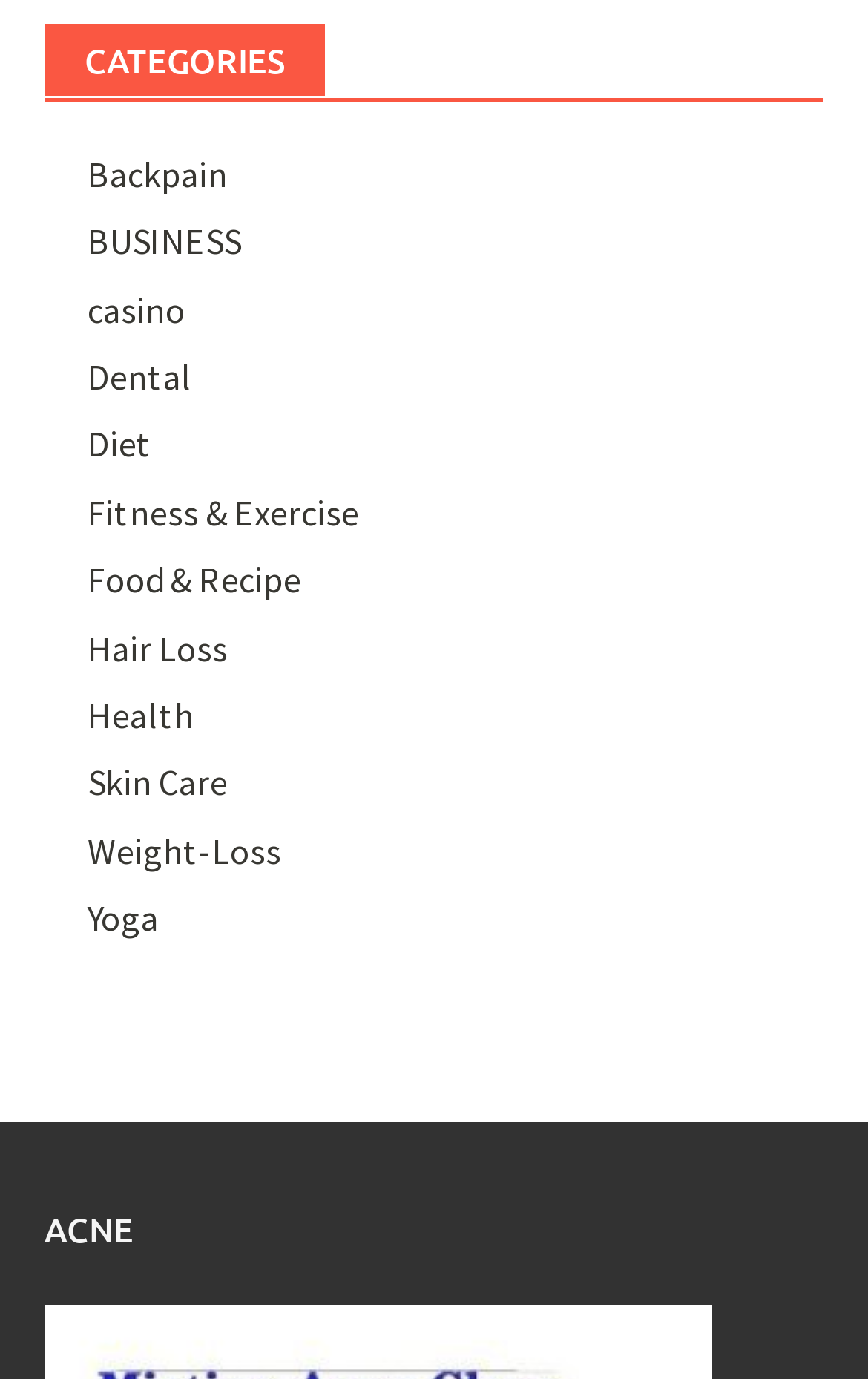How many categories are related to health?
Look at the image and answer the question with a single word or phrase.

7